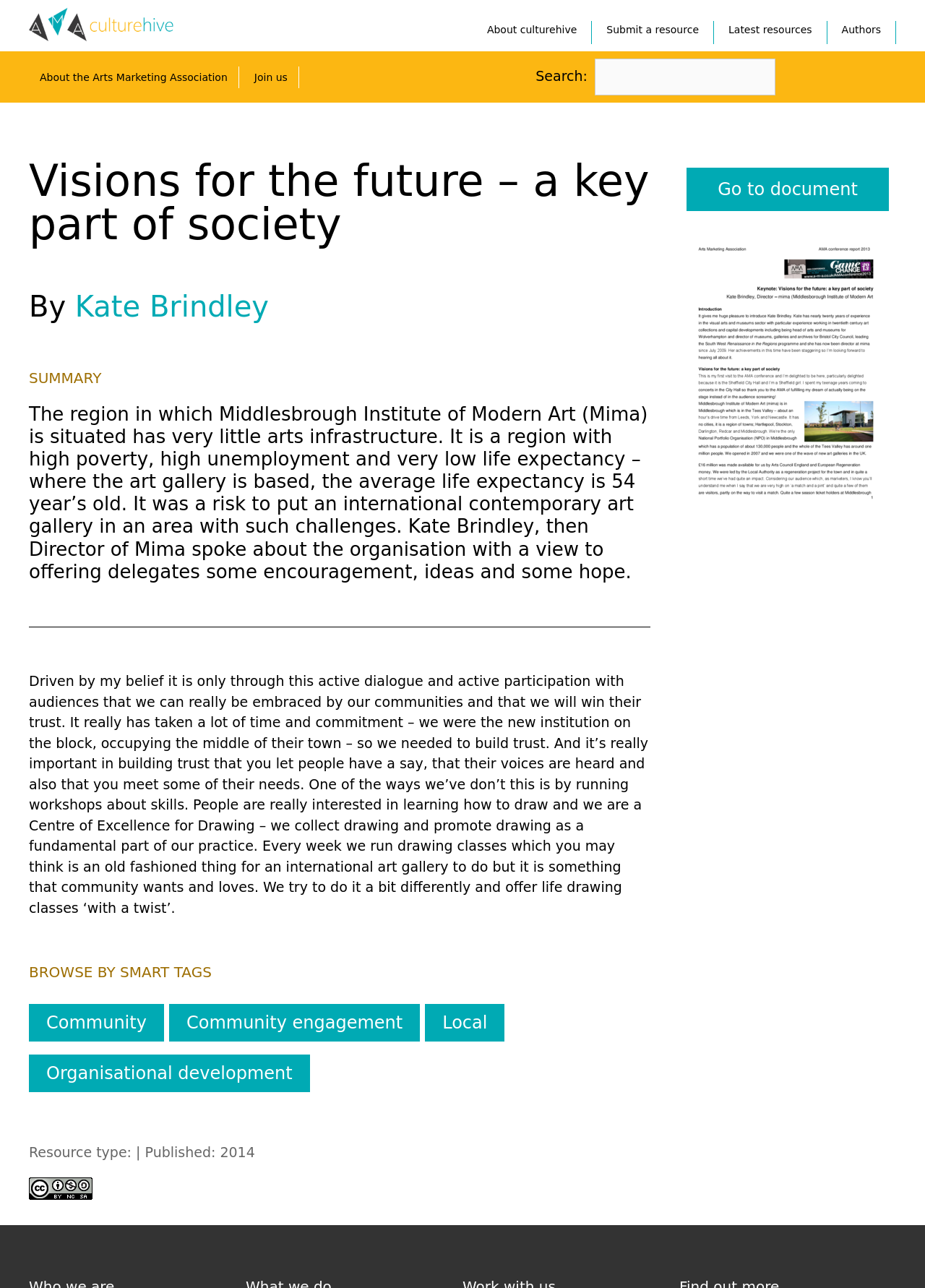Please pinpoint the bounding box coordinates for the region I should click to adhere to this instruction: "Search for a resource".

[0.643, 0.045, 0.838, 0.074]